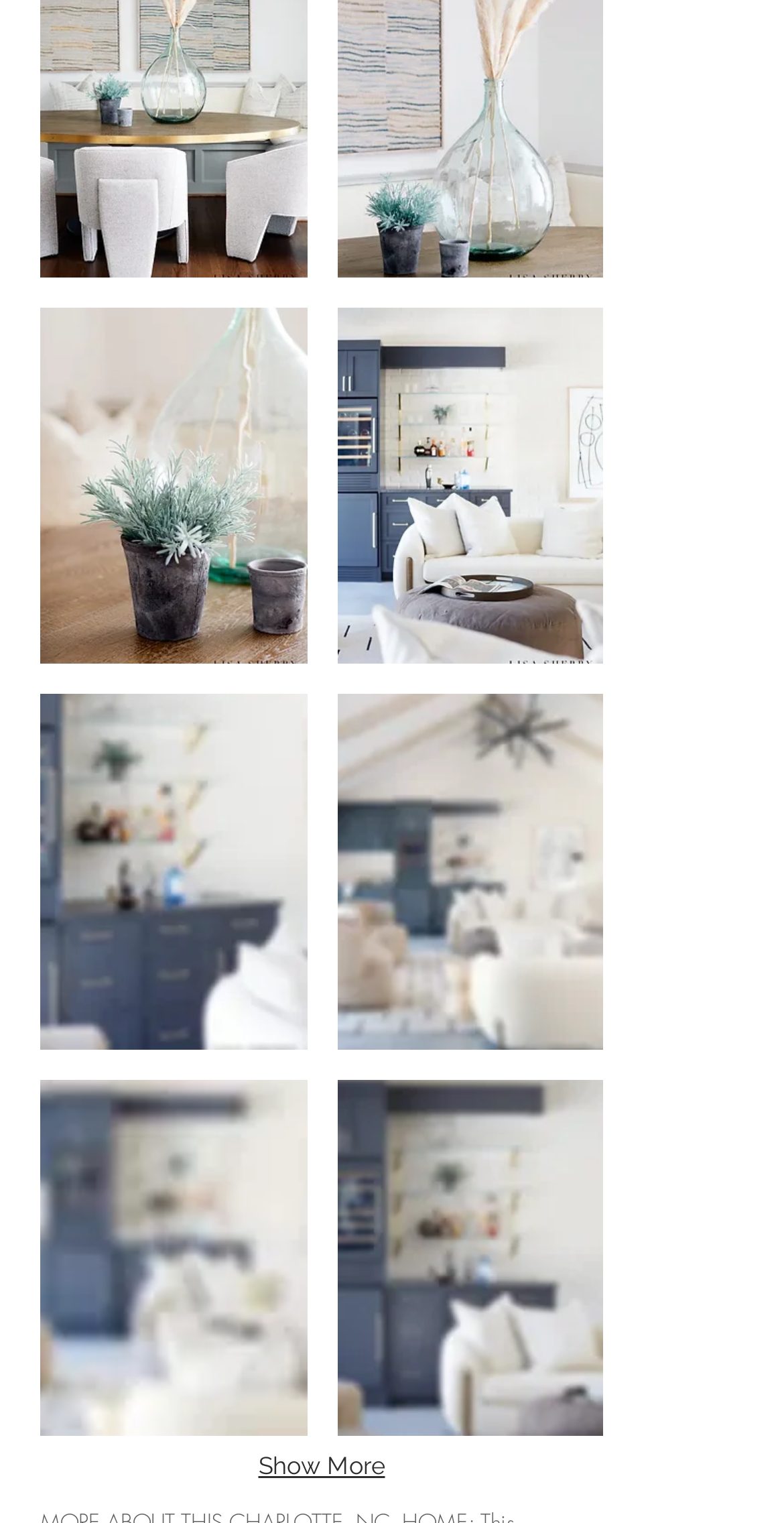Identify the bounding box for the UI element that is described as follows: "Show More".

[0.304, 0.945, 0.517, 0.982]